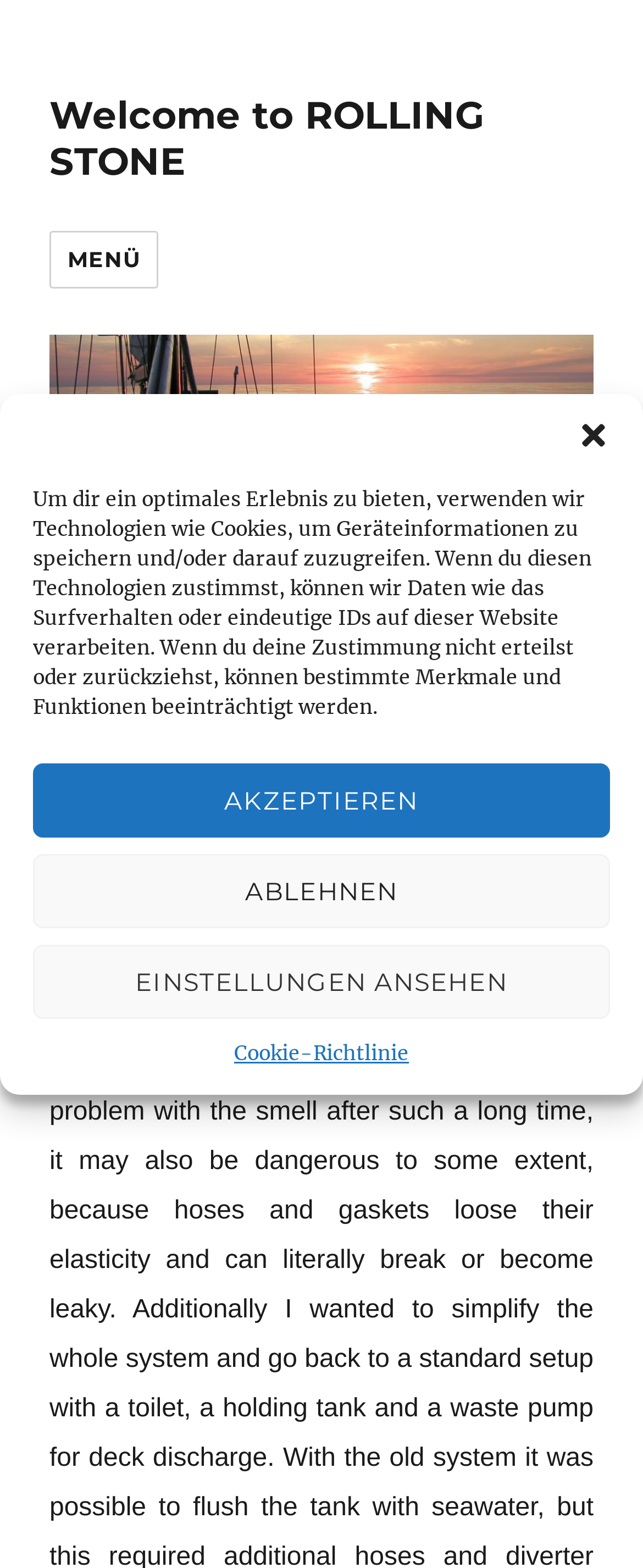Summarize the webpage comprehensively, mentioning all visible components.

The webpage is about New Sanitation and welcomes users to ROLLING STONE. At the top of the page, there is a dialog box for cookie consent management, which takes up most of the width and about a quarter of the height of the page. This dialog box has a button to close it, located at the top right corner. Below the close button, there is a paragraph of text explaining the use of cookies and technologies to store and access device information. 

Underneath the explanatory text, there are three buttons: "AKZEPTIEREN" (accept), "ABLEHNEN" (decline), and "EINSTELLUNGEN ANSEHEN" (view settings). To the right of these buttons, there is a link to the "Cookie-Richtlinie" (cookie policy). 

Below the dialog box, there is a link to "Welcome to ROLLING STONE" at the top left corner of the page. Next to this link, there is a "MENÜ" button that controls the site navigation and social navigation. 

Further down, there is another link to "Welcome to ROLLING STONE" that spans most of the width of the page. This link is accompanied by an image with the same text. Above the image, there are two headings: "New Sanitation" and "A SMELLY JOB…", which are stacked on top of each other.